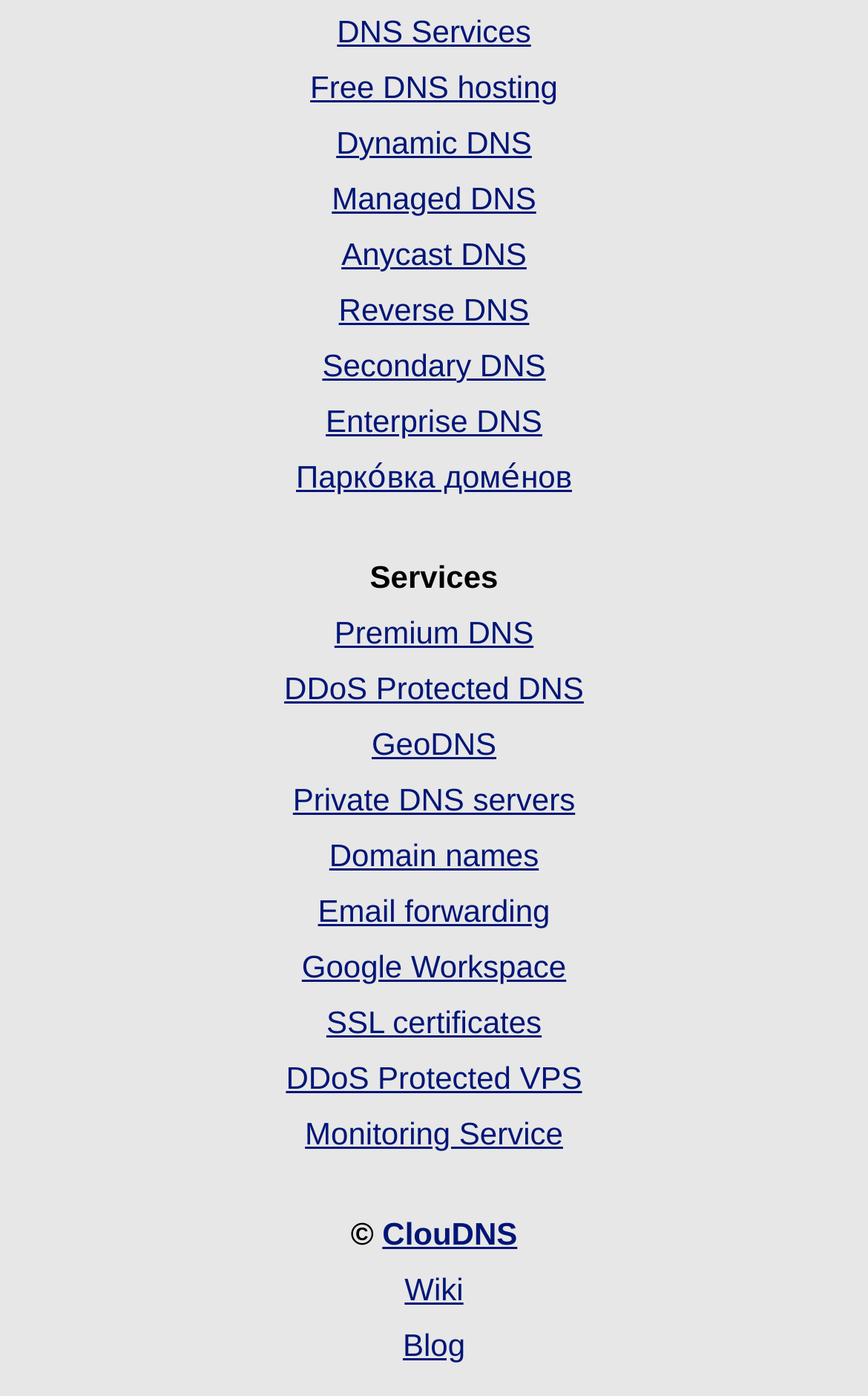Pinpoint the bounding box coordinates of the element to be clicked to execute the instruction: "Check email forwarding services".

[0.366, 0.639, 0.634, 0.665]